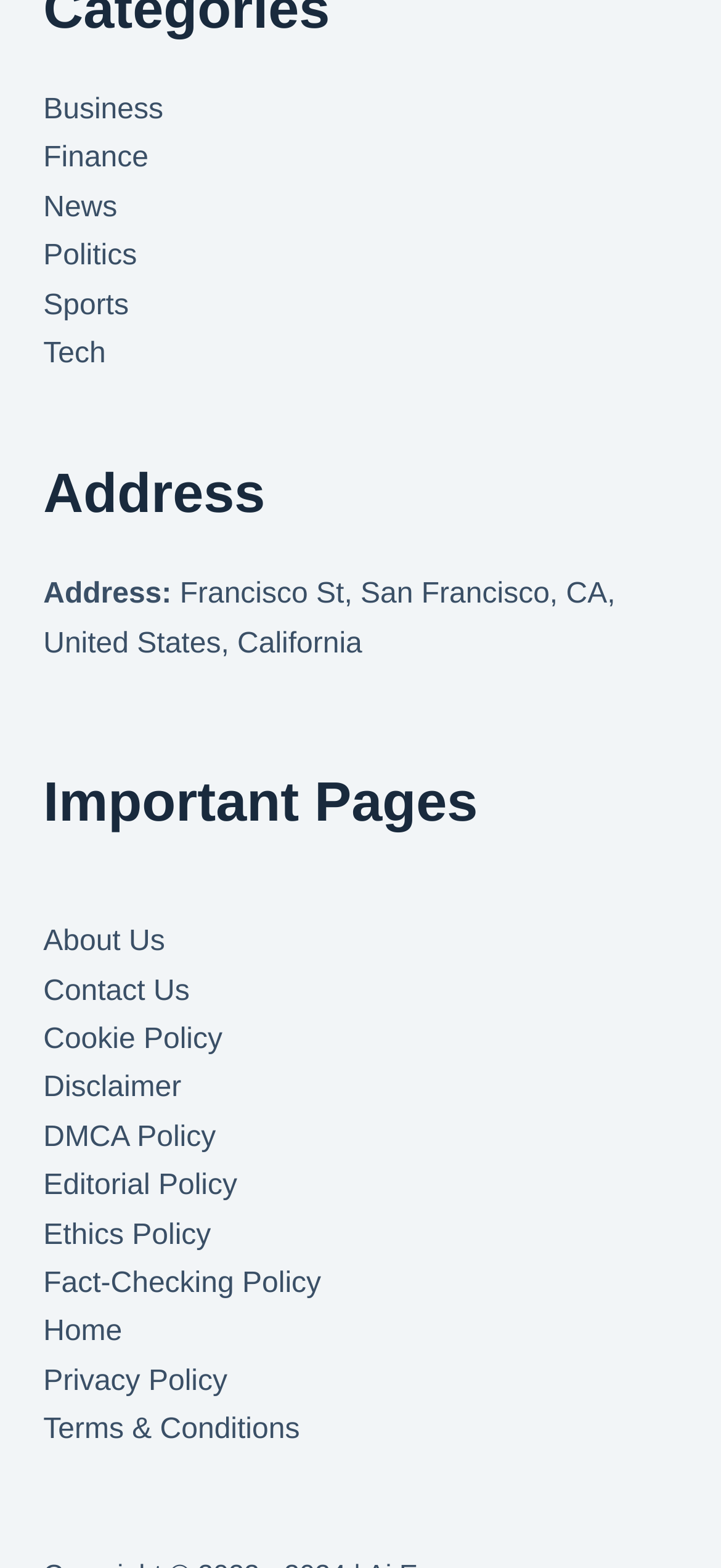Using the element description Home, predict the bounding box coordinates for the UI element. Provide the coordinates in (top-left x, top-left y, bottom-right x, bottom-right y) format with values ranging from 0 to 1.

[0.06, 0.84, 0.169, 0.86]